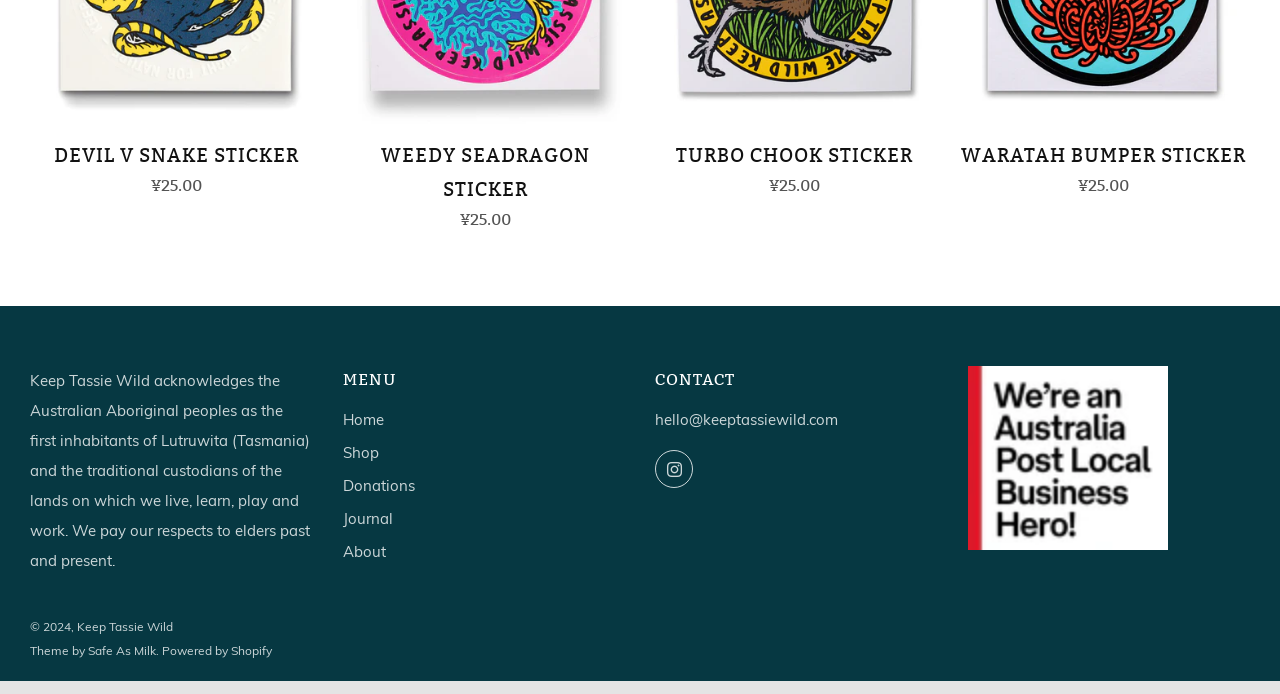What is the organization's acknowledgement about the Australian Aboriginal peoples?
Give a single word or phrase answer based on the content of the image.

They are the first inhabitants of Lutruwita (Tasmania)